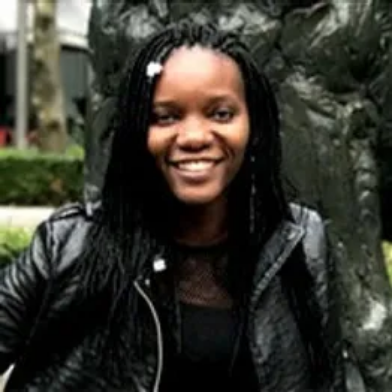Please examine the image and answer the question with a detailed explanation:
What is the woman's expression in the image?

The woman's facial expression in the image is one of warmth and joy, as she is smiling, which conveys a sense of positivity and approachability.